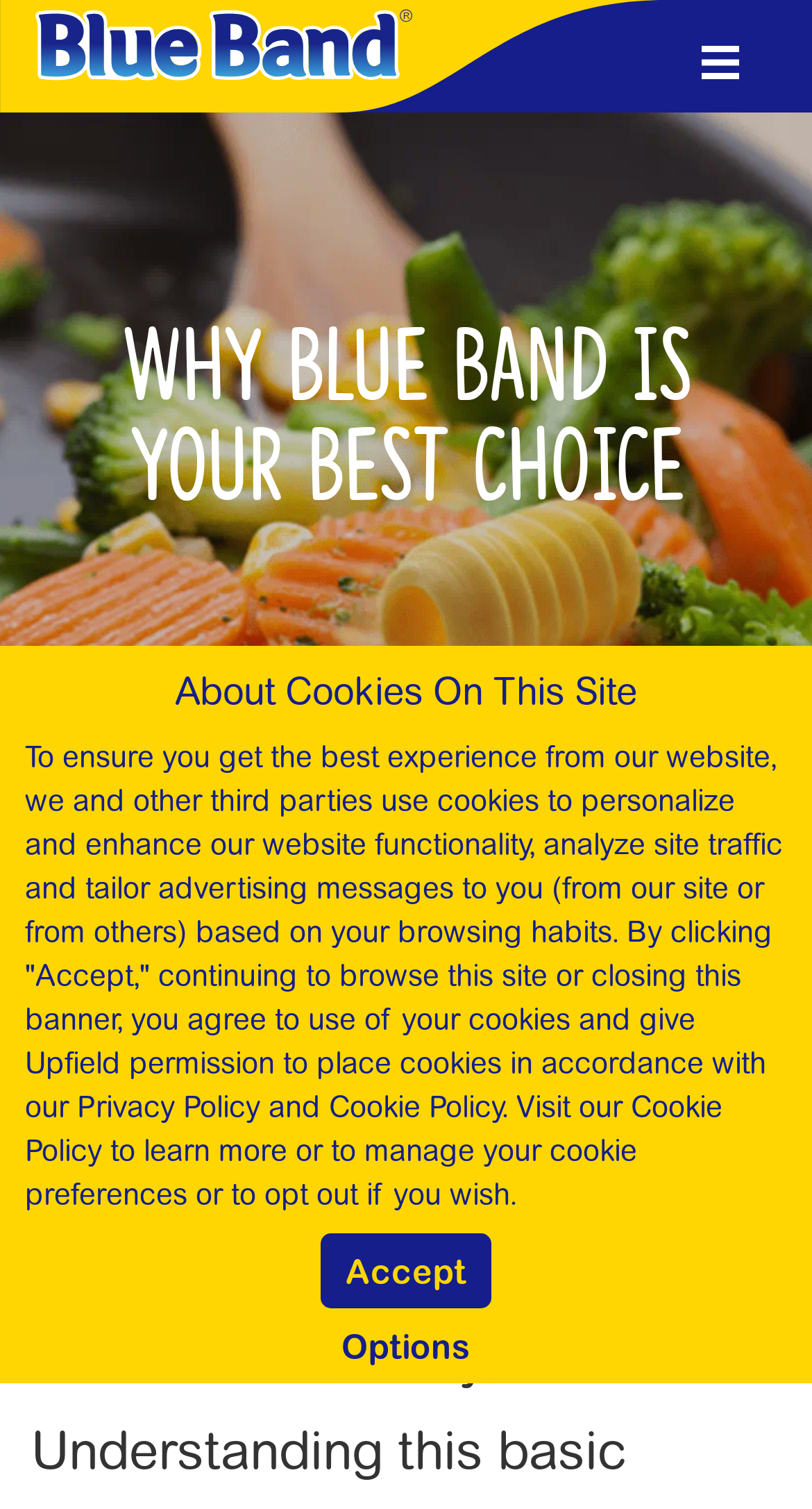What is the purpose of the cookie notice banner?
Look at the screenshot and give a one-word or phrase answer.

To inform about cookie usage